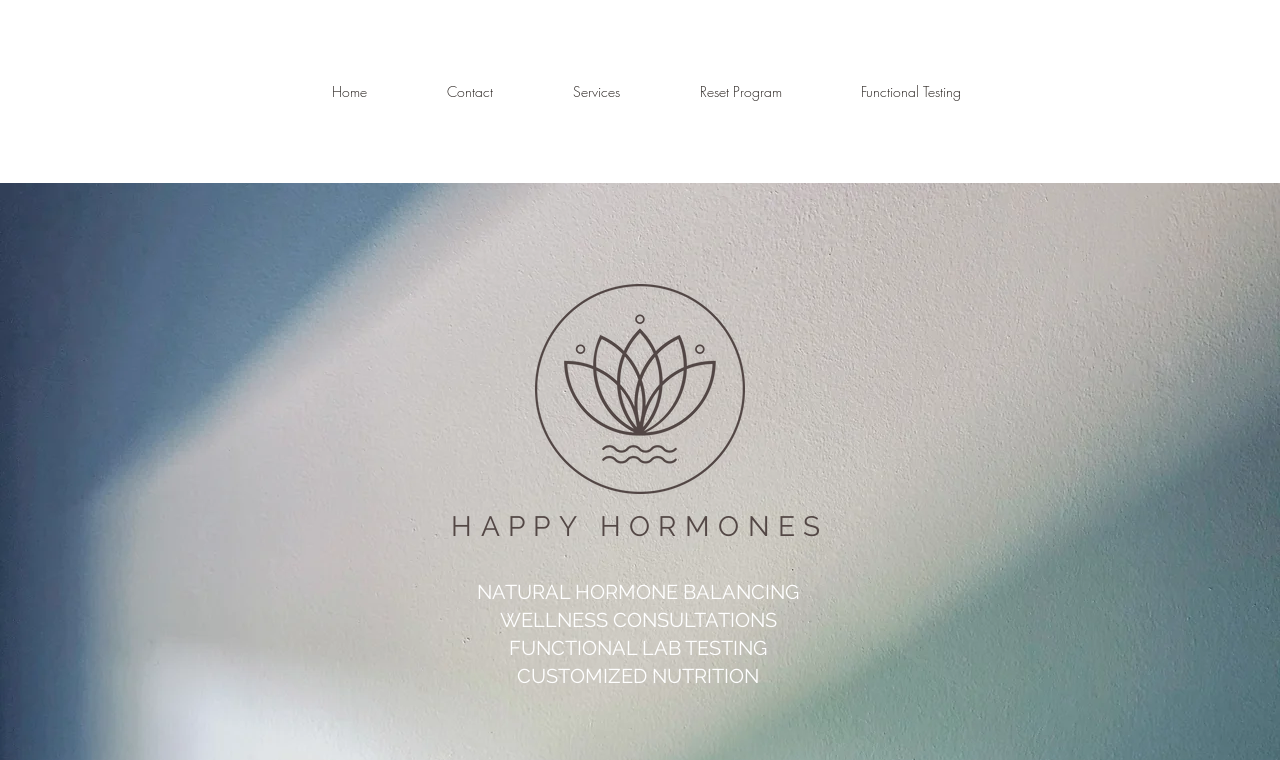What is the name of the website?
Please give a detailed and elaborate answer to the question.

Based on the meta description 'Home | Olivia Myers' and the overall structure of the webpage, it appears that the website is a personal or professional website of Olivia Myers, possibly a wellness consultant or coach.